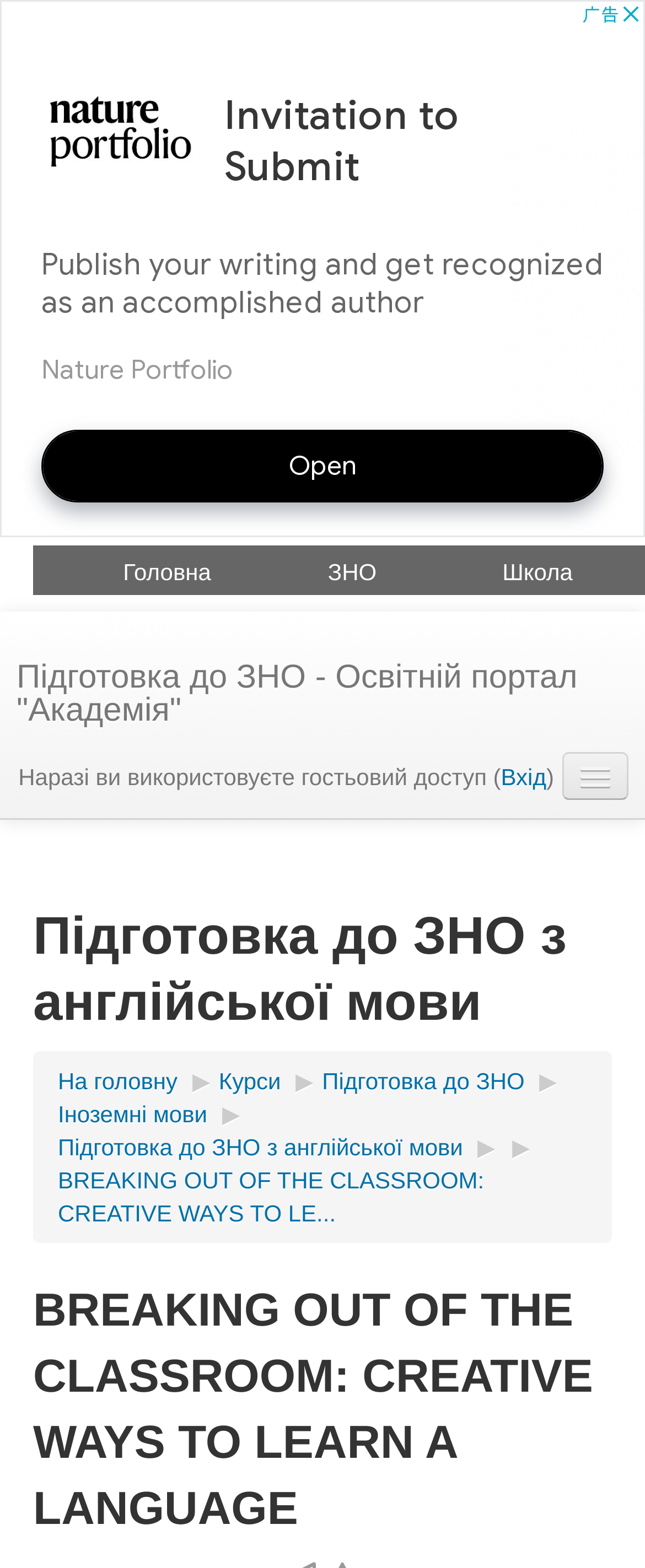Determine the main headline of the webpage and provide its text.

Підготовка до ЗНО з англійської мови